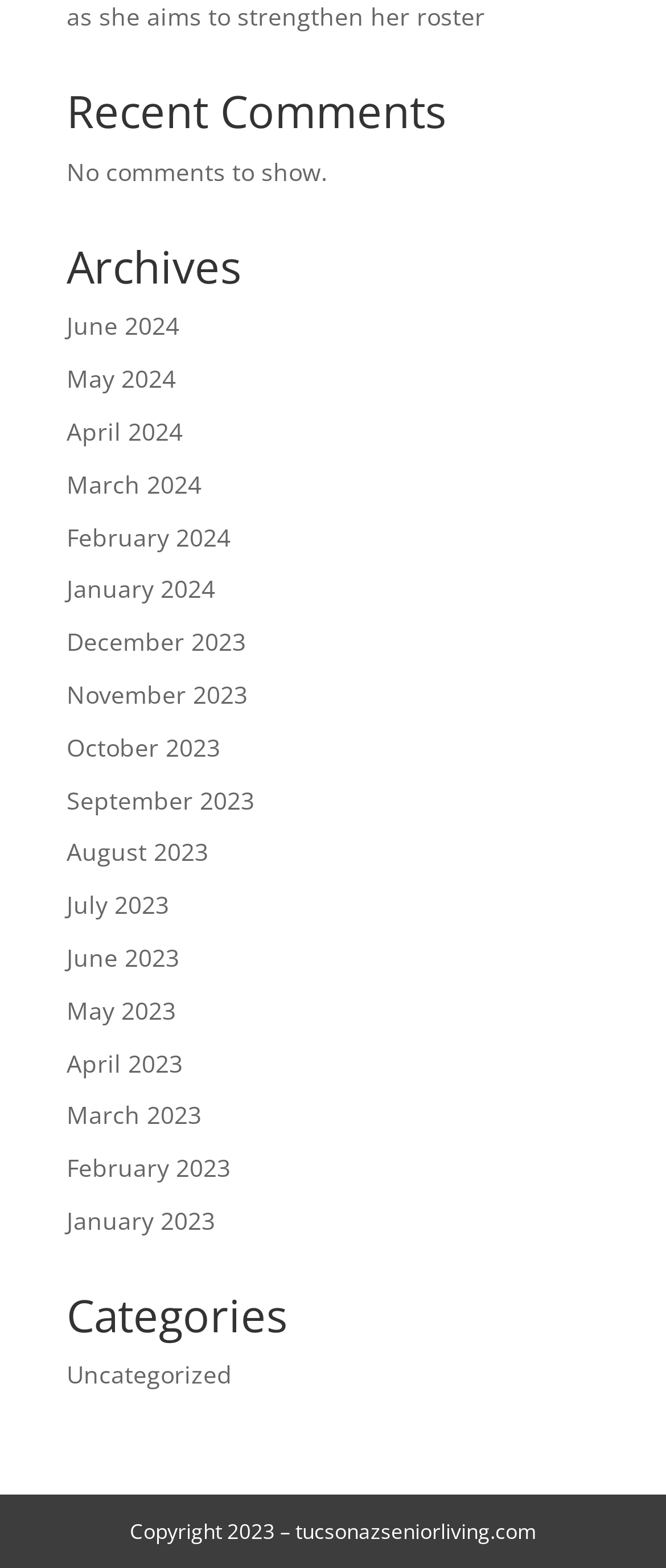Please respond to the question with a concise word or phrase:
How many categories are listed?

One